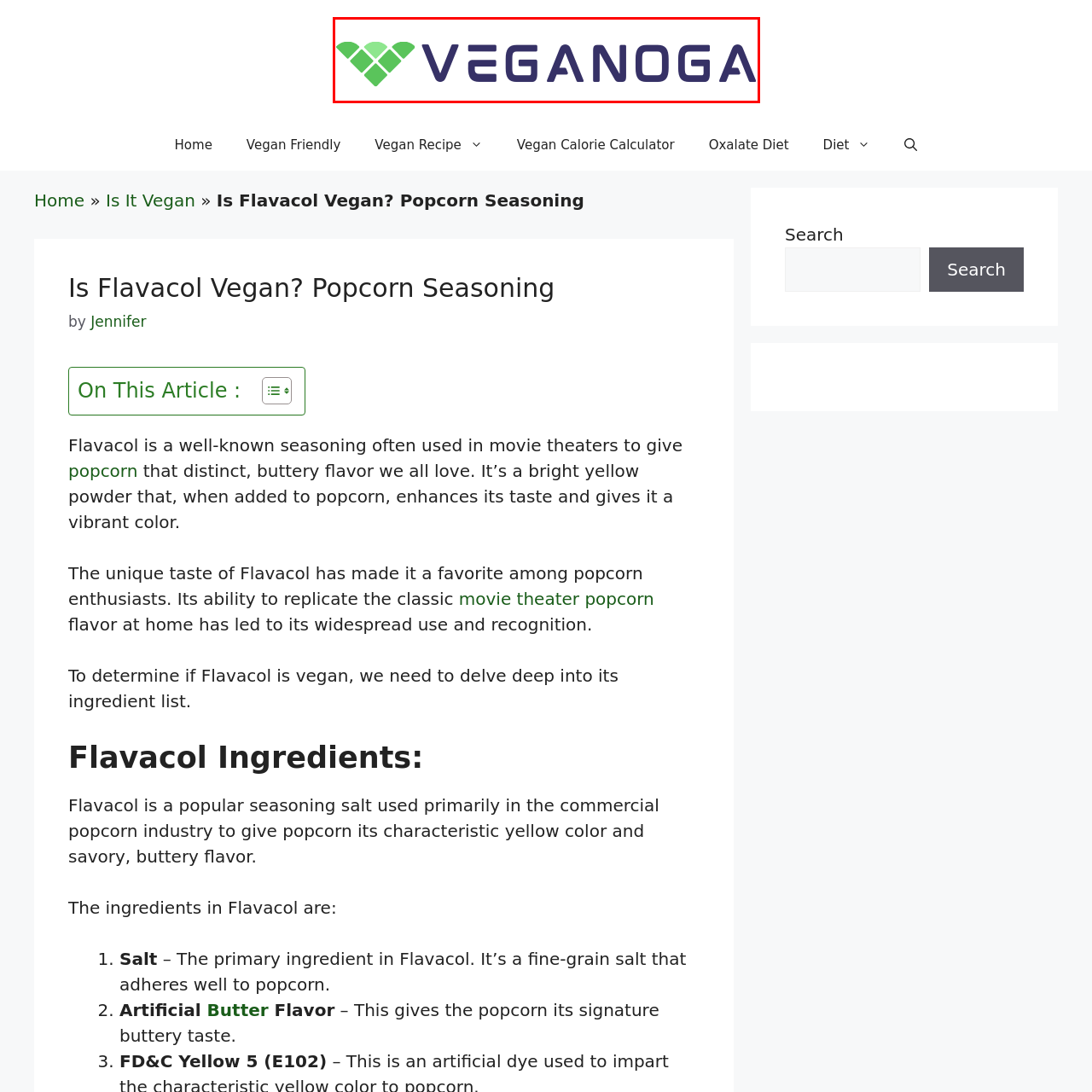What values are reflected in the Veganoga logo?
Observe the image within the red bounding box and generate a detailed answer, ensuring you utilize all relevant visual cues.

The Veganoga logo reflects the values of sustainability and health associated with vegan products, inviting users to explore a world of vegan options, which is evident from the use of green color scheme and leaf-like shapes in the logo.